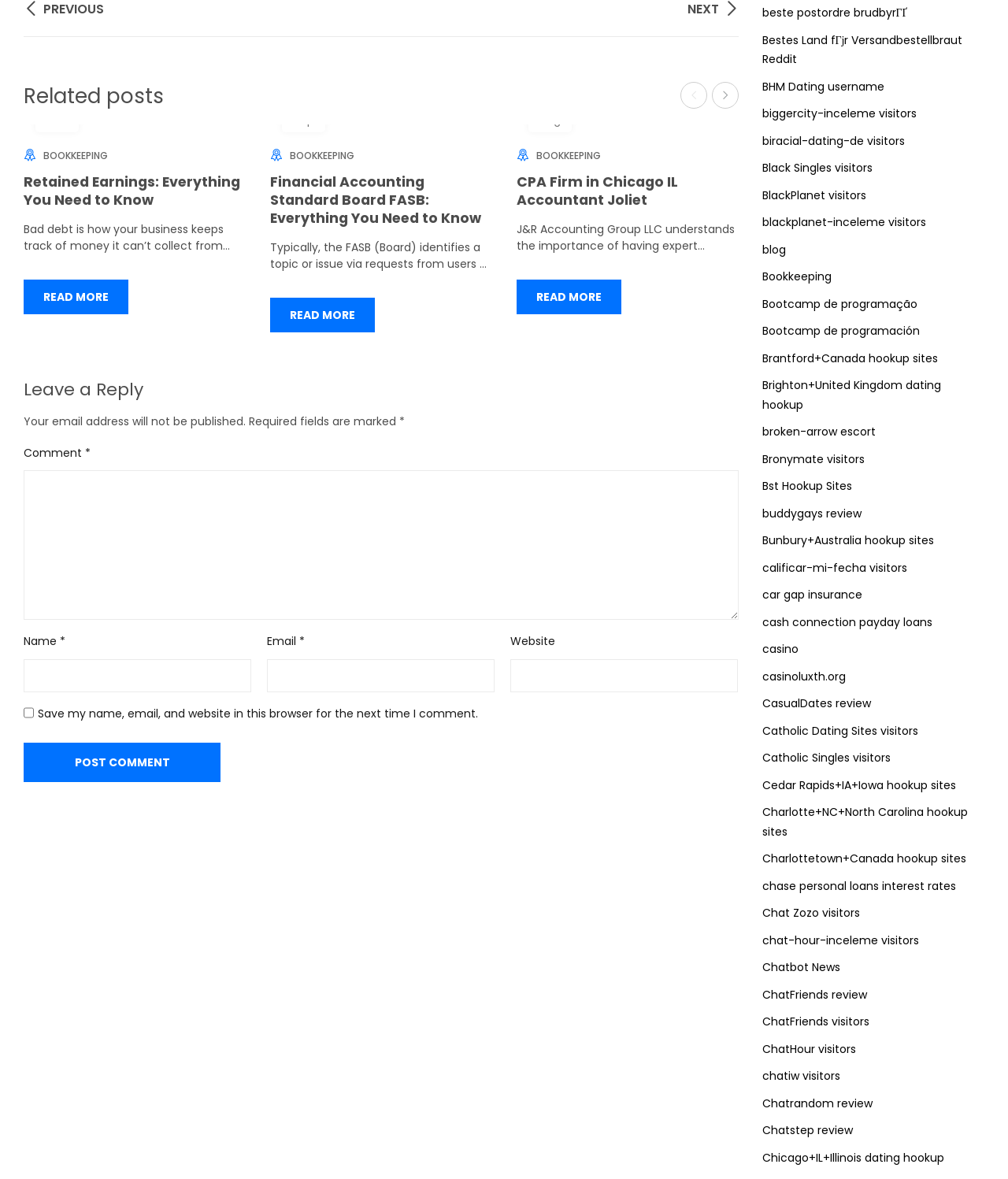Using the element description: "car gap insurance", determine the bounding box coordinates. The coordinates should be in the format [left, top, right, bottom], with values between 0 and 1.

[0.756, 0.497, 0.855, 0.513]